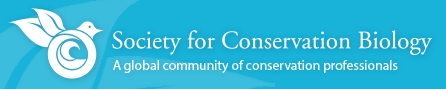Offer a detailed explanation of what is depicted in the image.

The image features the logo of the Society for Conservation Biology, prominently displaying a stylized bird in flight alongside the organization's name. The logo is set against a vibrant blue background, reinforcing the theme of conservation and nature. Below the main title, a tagline reads "A global community of conservation professionals," highlighting the society's mission to unite experts and advocates dedicated to preserving biodiversity and promoting conservation efforts worldwide. The overall design reflects a commitment to environmental sustainability and collaboration among conservationists.